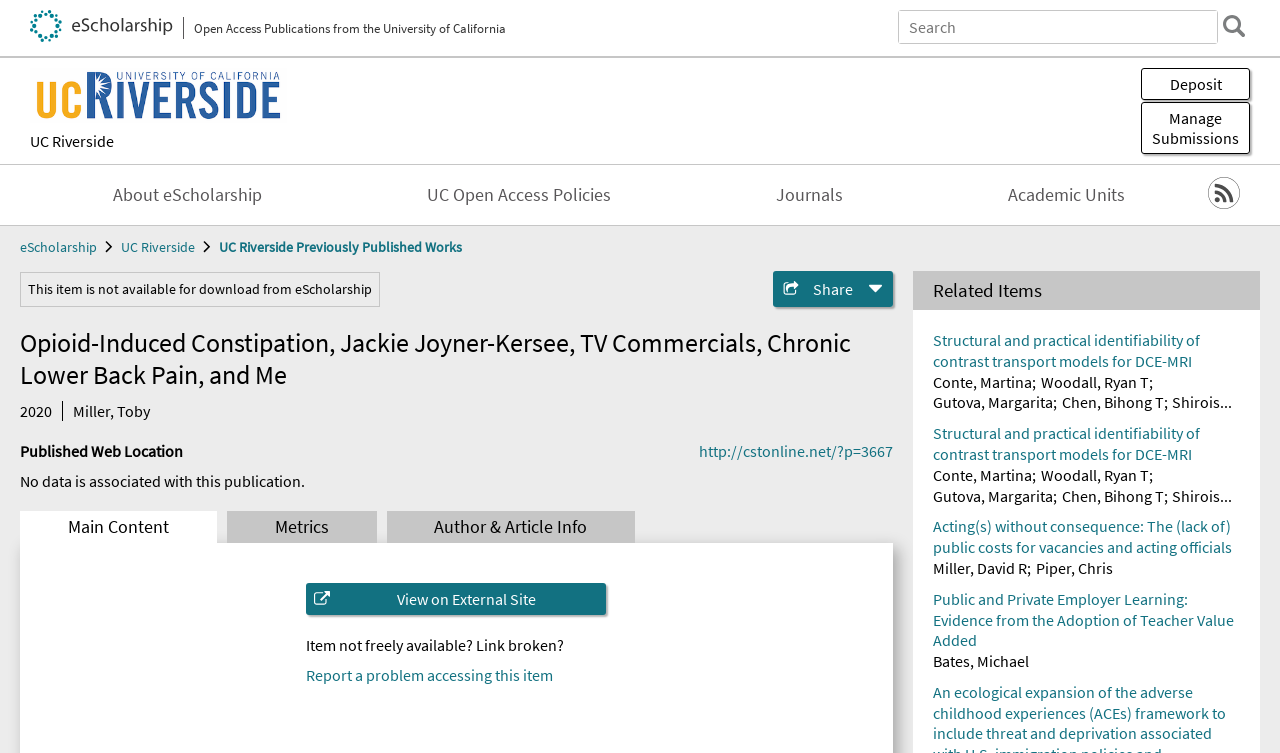Please determine the bounding box coordinates of the section I need to click to accomplish this instruction: "Deposit a new submission".

[0.891, 0.09, 0.977, 0.133]